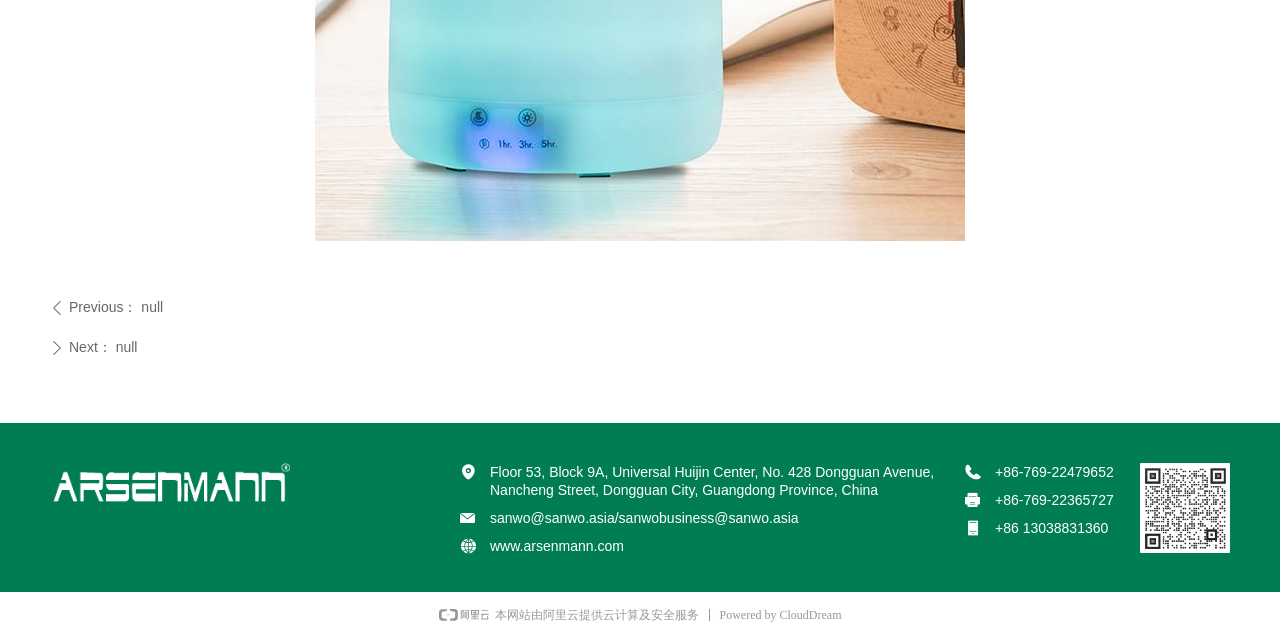Reply to the question with a brief word or phrase: What is the company's phone number?

+86-769-22479652